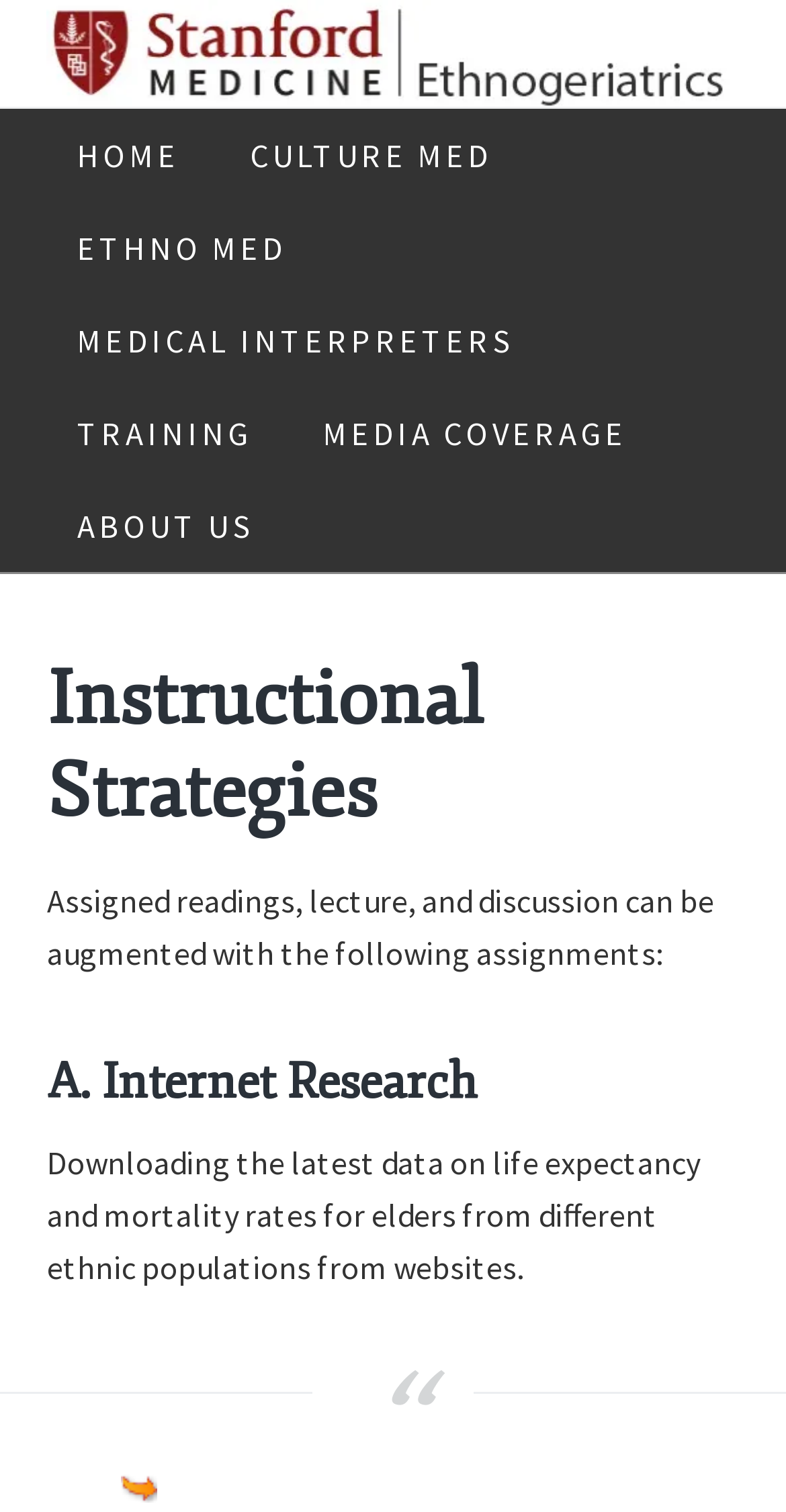Please respond in a single word or phrase: 
What is the first assignment mentioned on the webpage?

A. Internet Research